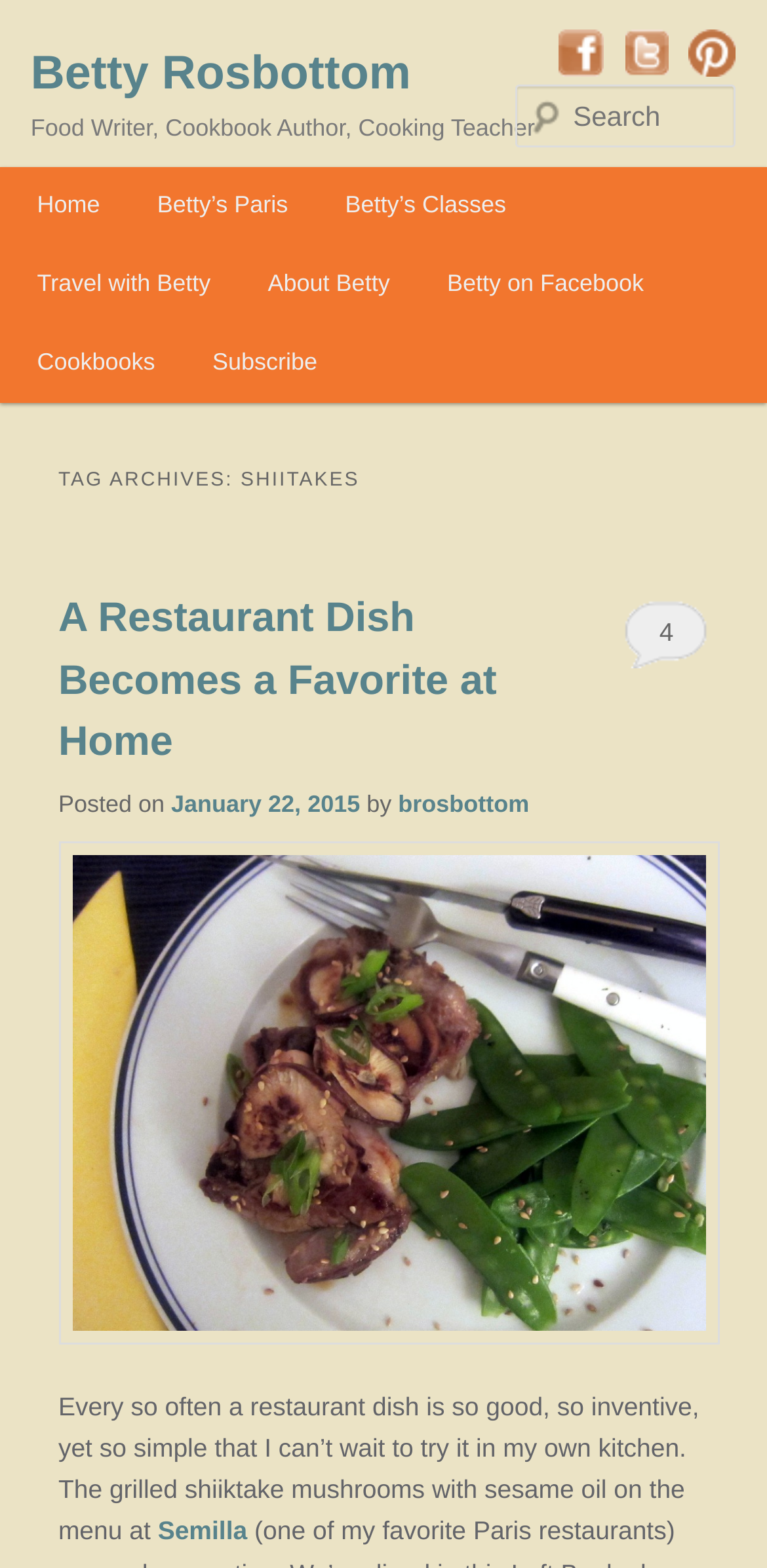Please pinpoint the bounding box coordinates for the region I should click to adhere to this instruction: "Search for something".

[0.673, 0.054, 0.96, 0.094]